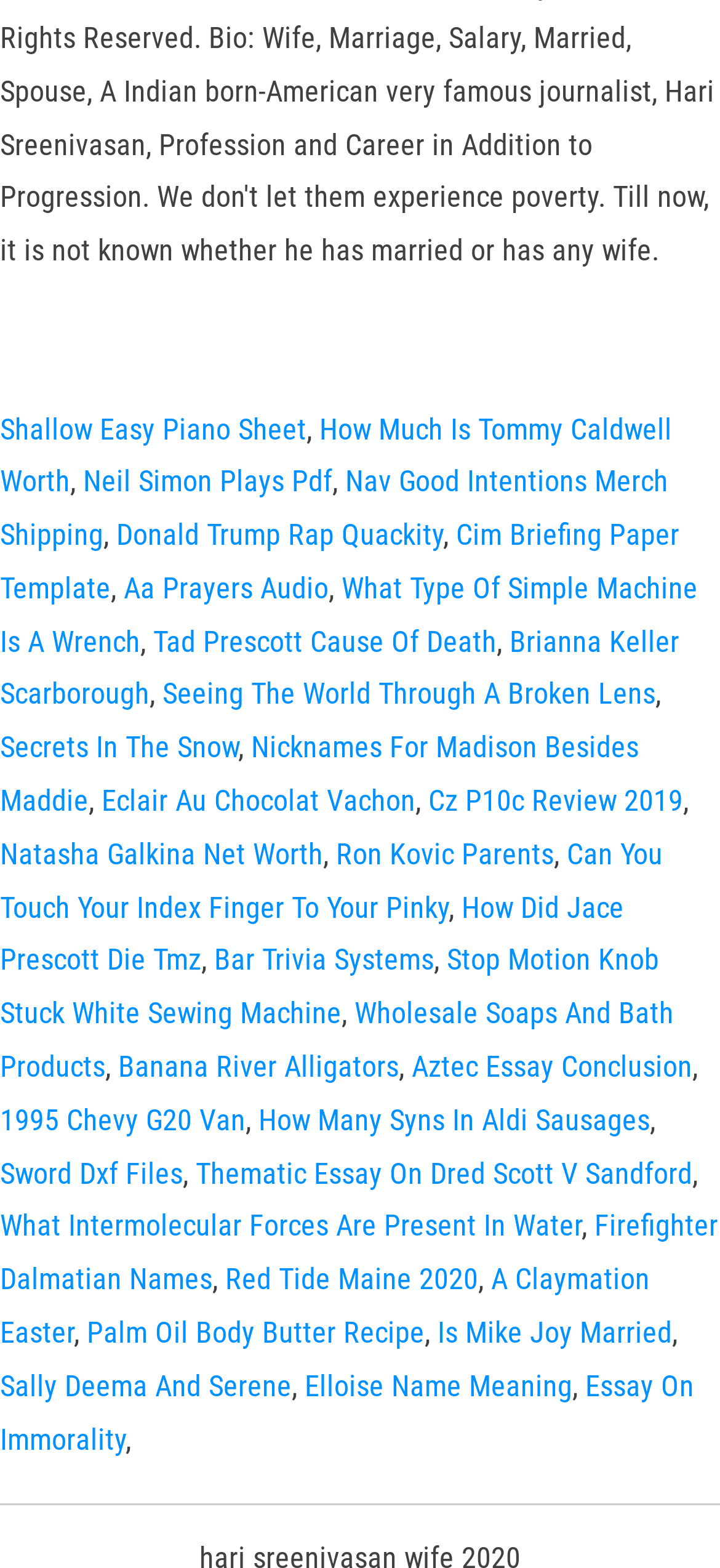How many links are there on the webpage?
Refer to the image and provide a one-word or short phrase answer.

40